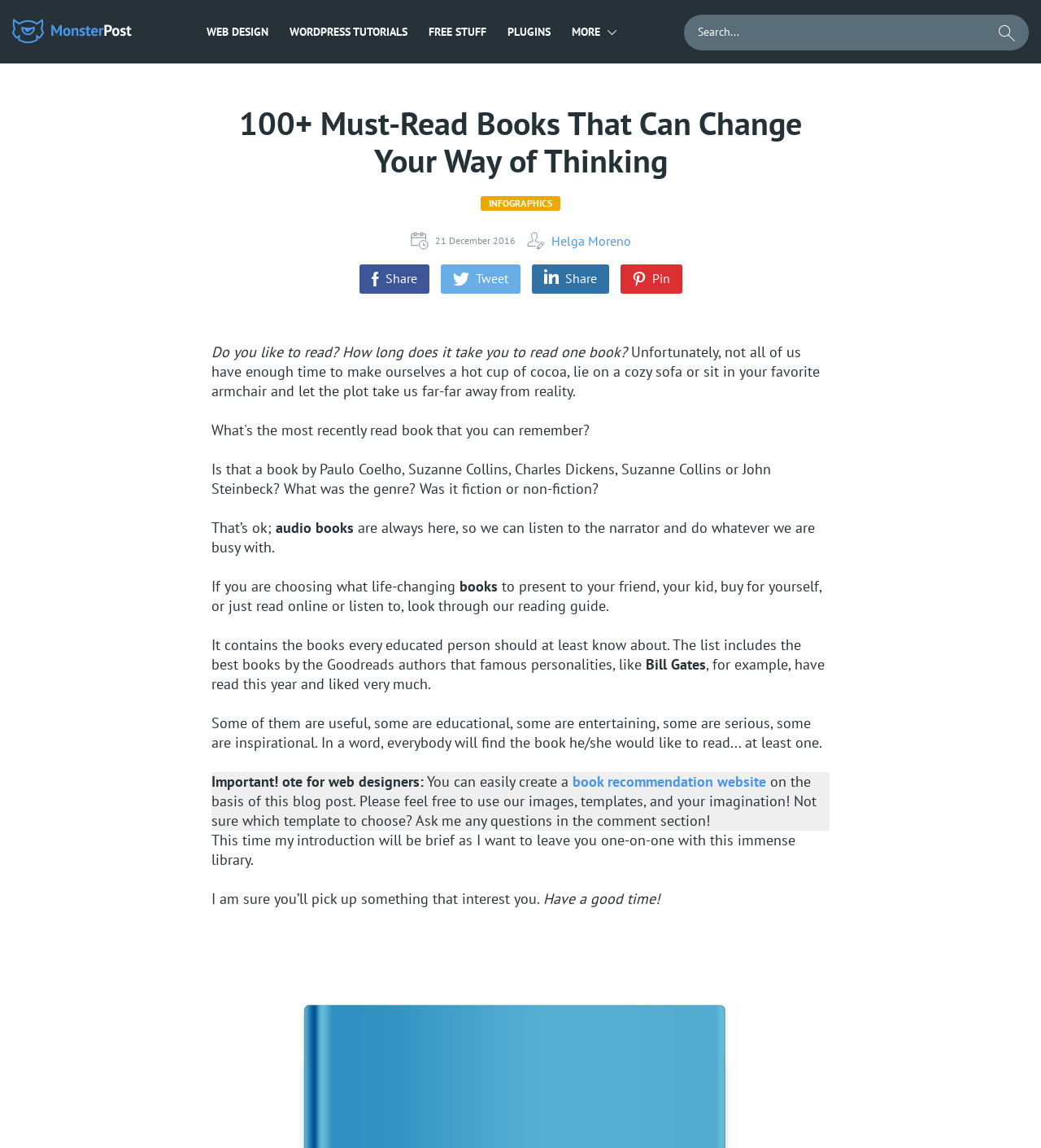Please specify the bounding box coordinates of the area that should be clicked to accomplish the following instruction: "Share the article on social media". The coordinates should consist of four float numbers between 0 and 1, i.e., [left, top, right, bottom].

[0.345, 0.23, 0.412, 0.256]